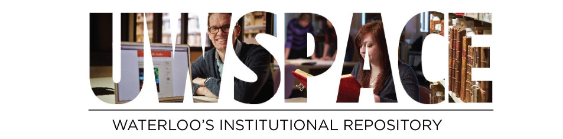What is the phrase written underneath the logo?
Please provide a single word or phrase as your answer based on the image.

WATERLOO'S INSTITUTIONAL REPOSITORY